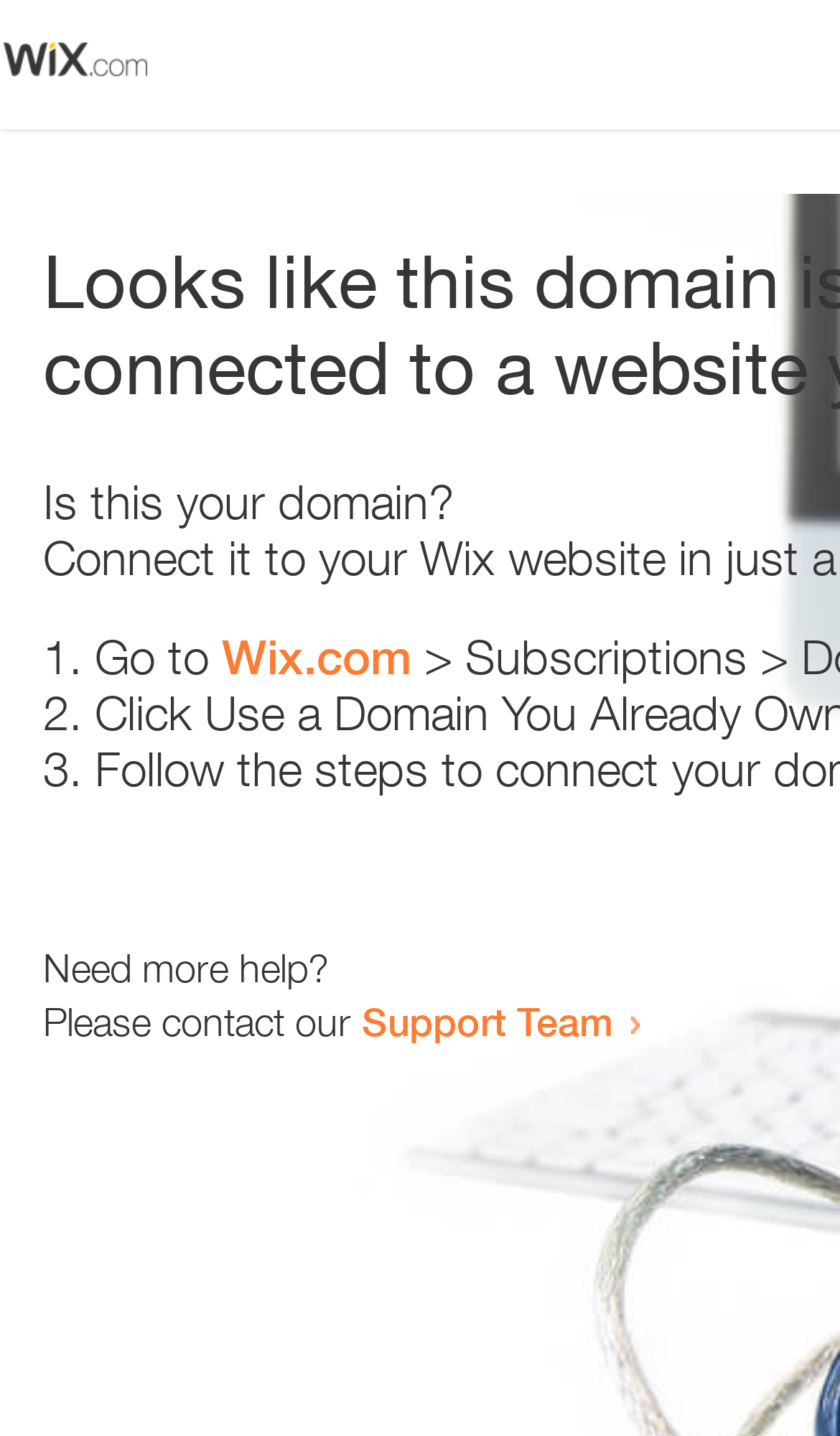Please find and report the primary heading text from the webpage.

Looks like this domain isn't
connected to a website yet